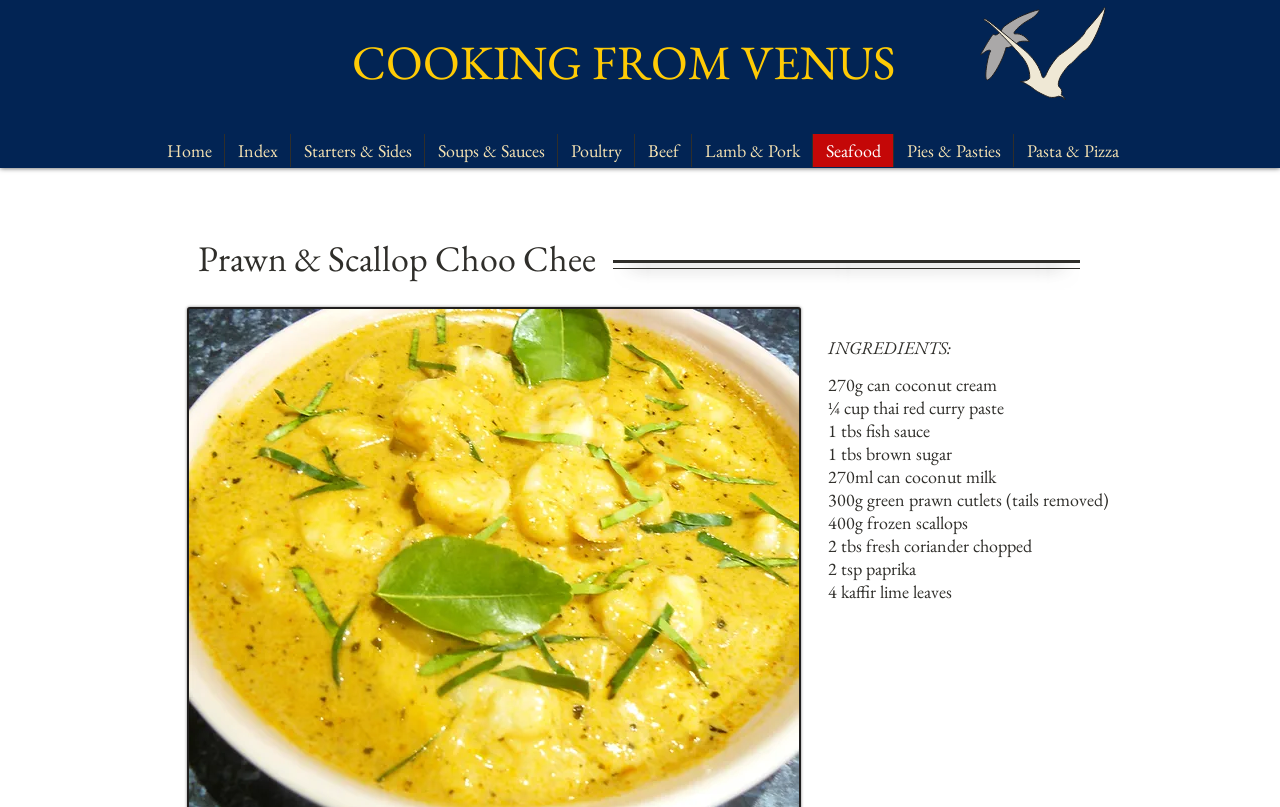Detail the various sections and features of the webpage.

The webpage is about a recipe for Prawn & Scallop Choo Chee. At the top, there is a heading "COOKING FROM VENUS" with a link to the website's homepage. Below this, there is a navigation menu with links to various sections of the website, including "Home", "Index", "Starters & Sides", "Soups & Sauces", and others.

The main content of the page is a recipe, which is divided into two sections. The first section has a heading "Prawn & Scallop Choo Chee" and lists the ingredients needed for the recipe. The ingredients are listed in a vertical column, with each item on a new line. There are 10 ingredients in total, including coconut cream, Thai red curry paste, fish sauce, and prawn cutlets.

The ingredients are positioned in the middle of the page, with a small gap above and below the list. The text is clear and easy to read, with a consistent font and spacing throughout. There are no images on the page.